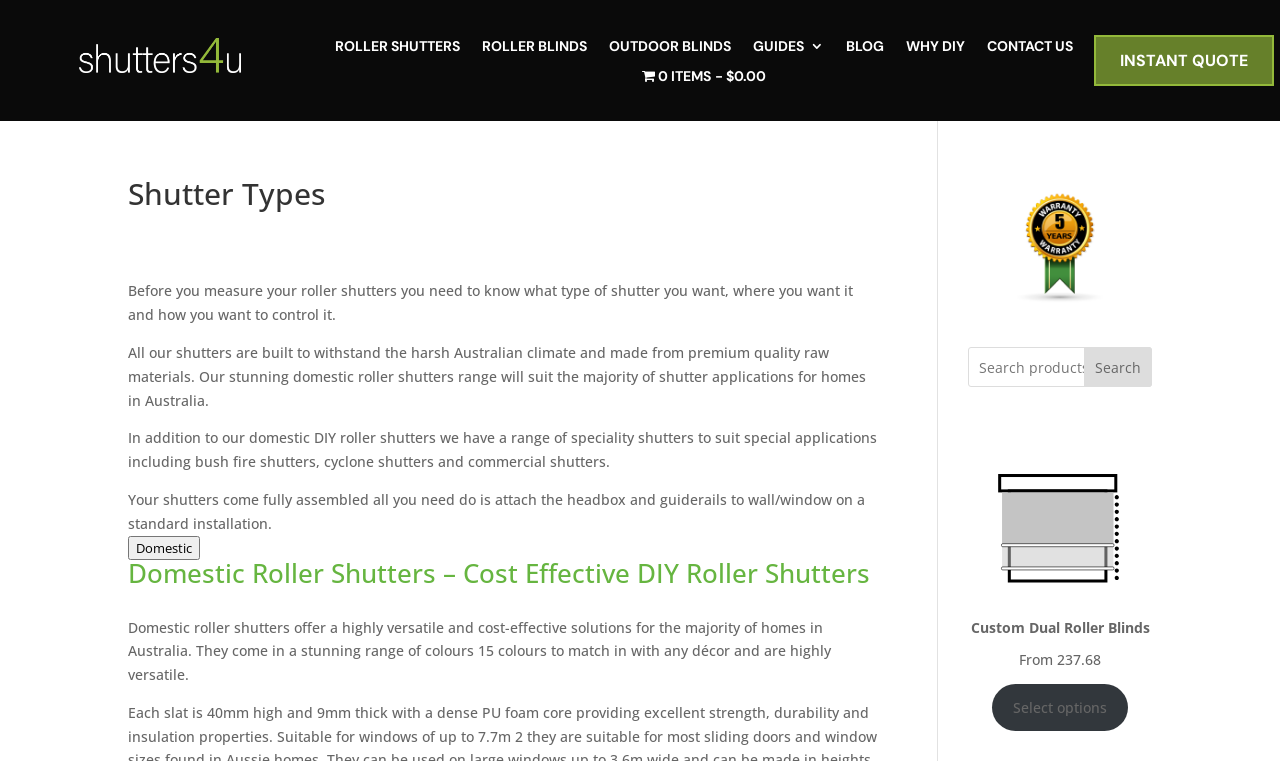Describe the webpage in detail, including text, images, and layout.

This webpage is about roller shutters, specifically discussing the different types and options available. At the top, there is a navigation menu with links to various sections, including "ROLLER SHUTTERS", "ROLLER BLINDS", "OUTDOOR BLINDS", and more. Below the navigation menu, there is a heading "Shutter Types" followed by a subheading "Roller Shutter Types".

The main content of the page is divided into sections, with the first section explaining the importance of knowing what type of shutter you want and how to control it. This section also highlights the quality and durability of the shutters, mentioning that they are built to withstand the Australian climate.

Below this section, there is a brief overview of the different types of shutters available, including domestic, bush fire, cyclone, and commercial shutters. The page then focuses on domestic roller shutters, providing more information about their cost-effectiveness and versatility. There is a button labeled "Domestic" and a heading "Domestic Roller Shutters – Cost Effective DIY Roller Shutters" followed by a detailed description of these shutters.

On the right side of the page, there is a figure and a search box with a "Search" button. Below the search box, there is a link to "Dual Roller Blinds Icon Custom Dual Roller Blinds" with an accompanying image. The page also displays a price "From 237.68" and a link to "Add to cart: “Custom Dual Roller Blinds”" with an option to "Select options".